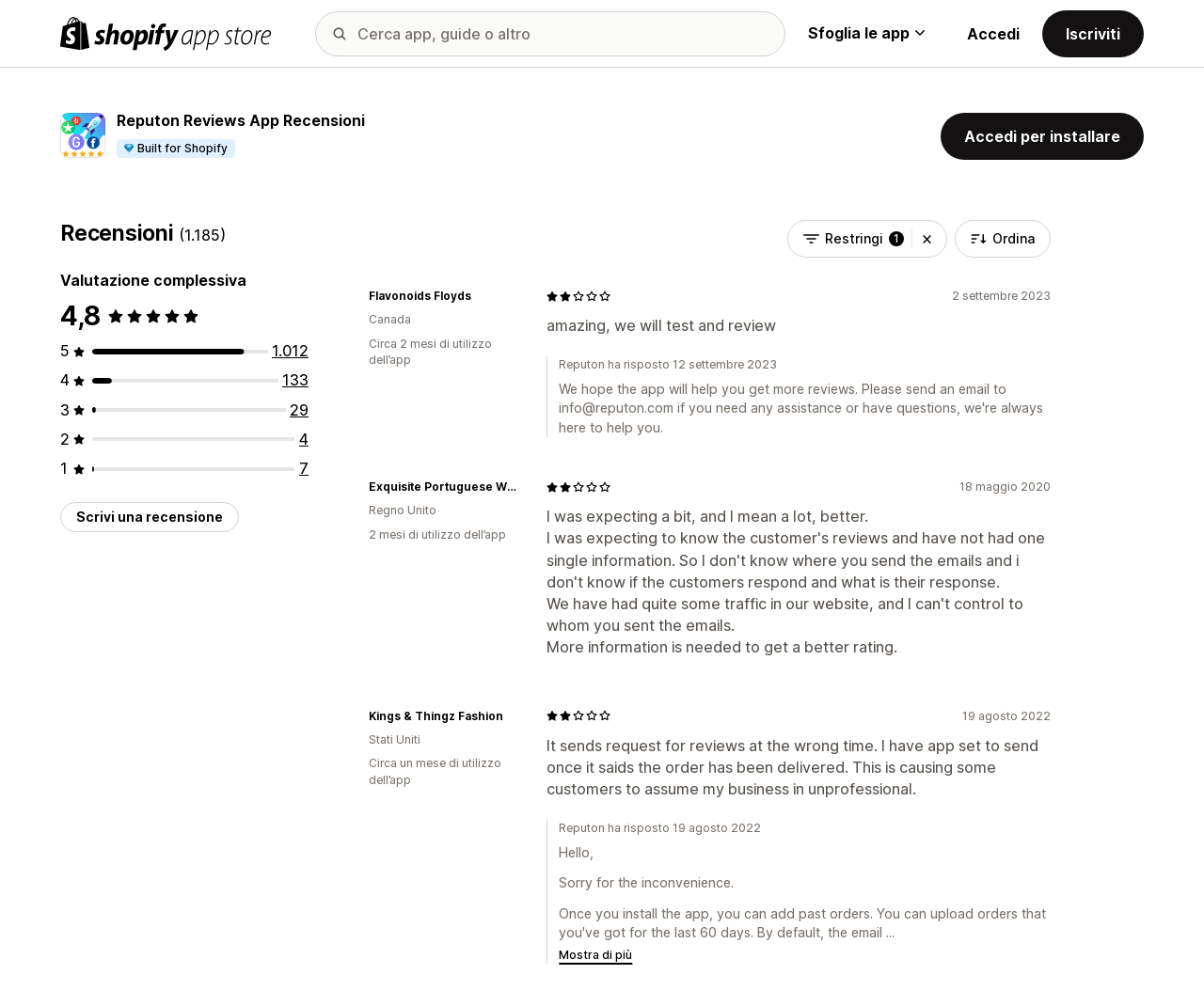What is the country of the user 'Flavonoids Floyds'?
From the image, respond using a single word or phrase.

Canada